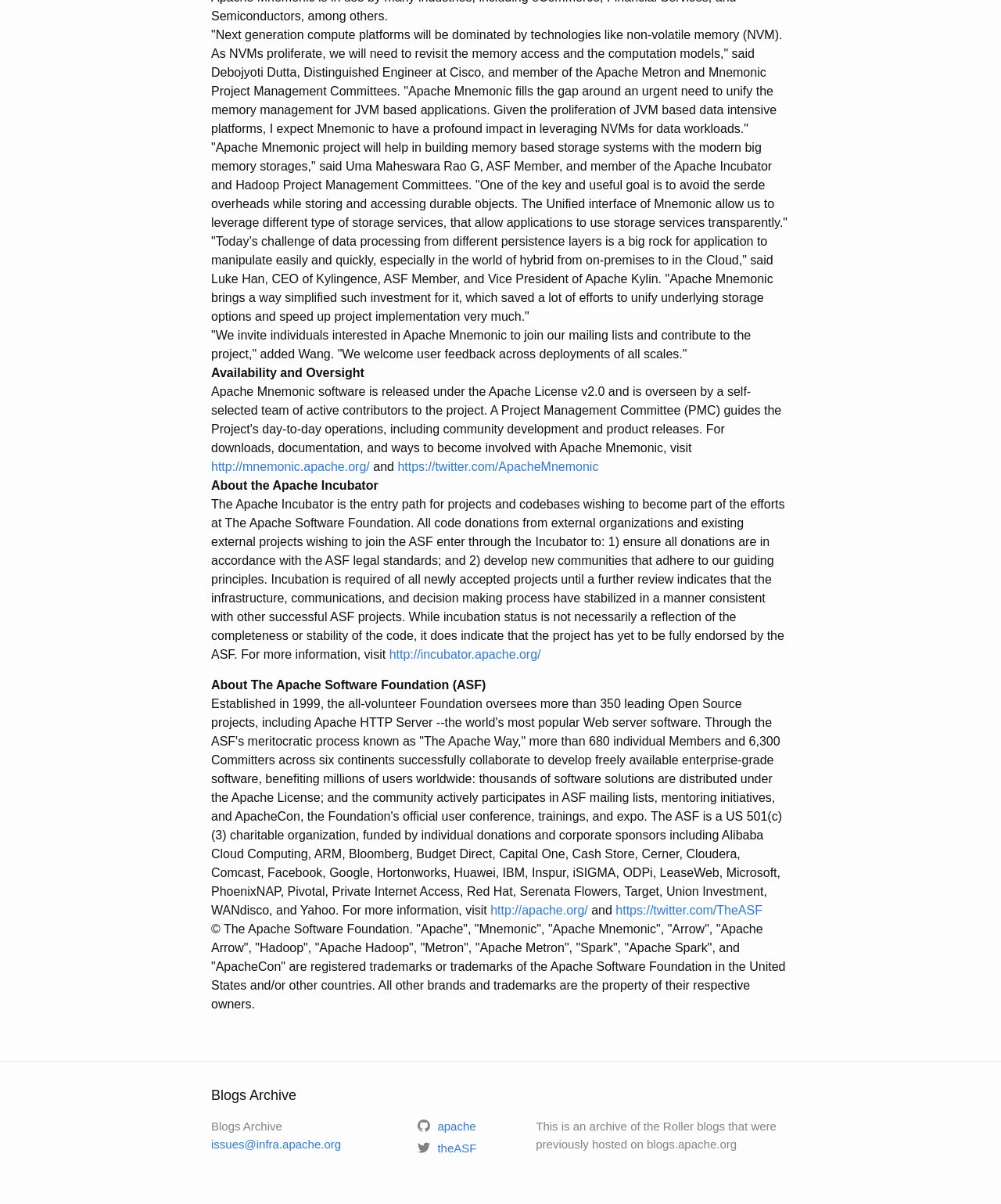Respond to the question below with a single word or phrase:
What is the relationship between Apache Mnemonic and JVM?

Mnemonic is for JVM based applications